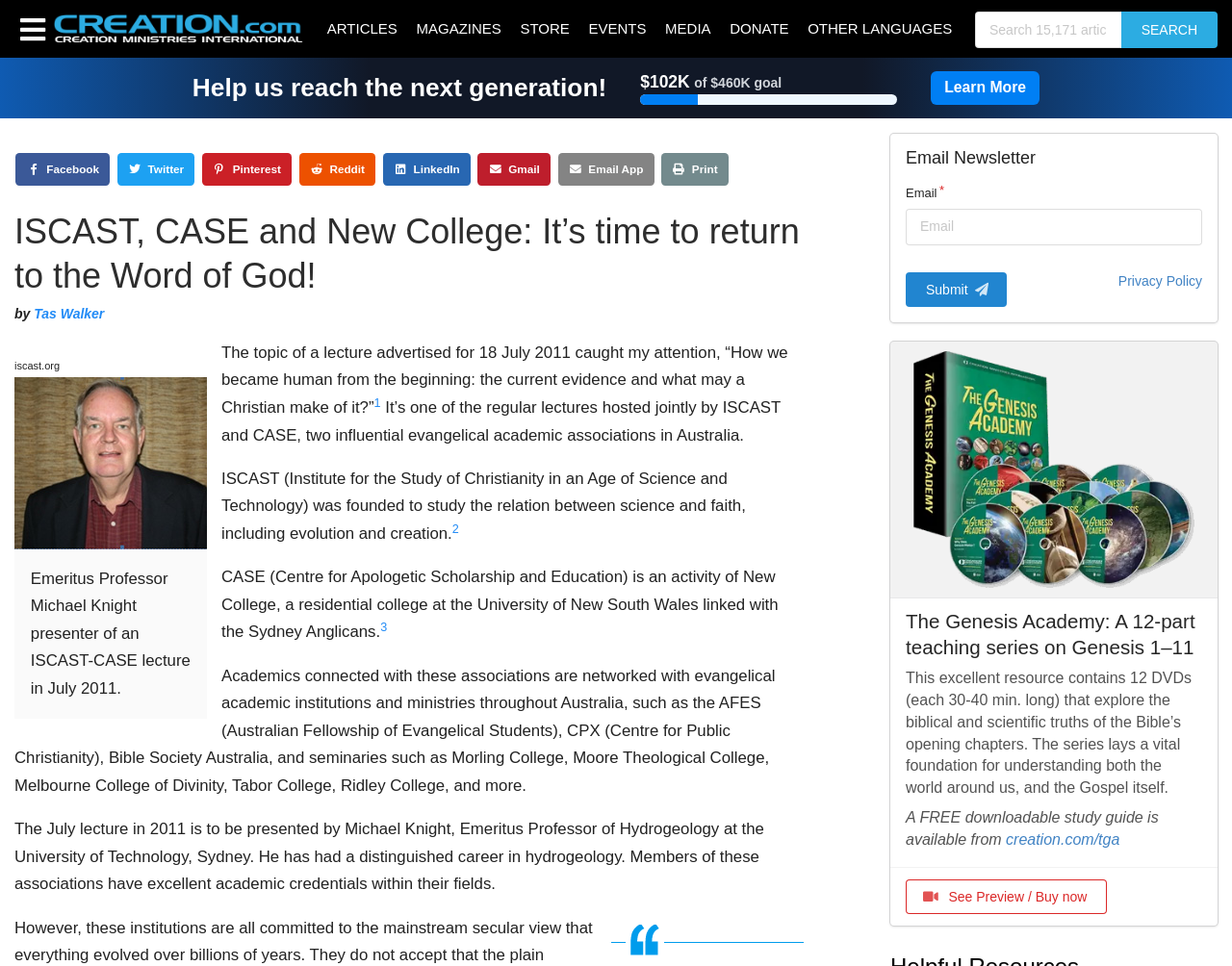What is the name of the college linked with the Sydney Anglicans?
Please respond to the question with a detailed and thorough explanation.

I found this information by reading the text on the webpage, specifically the sentence 'CASE (Centre for Apologetic Scholarship and Education) is an activity of New College, a residential college at the University of New South Wales linked with the Sydney Anglicans.' which provides the answer.